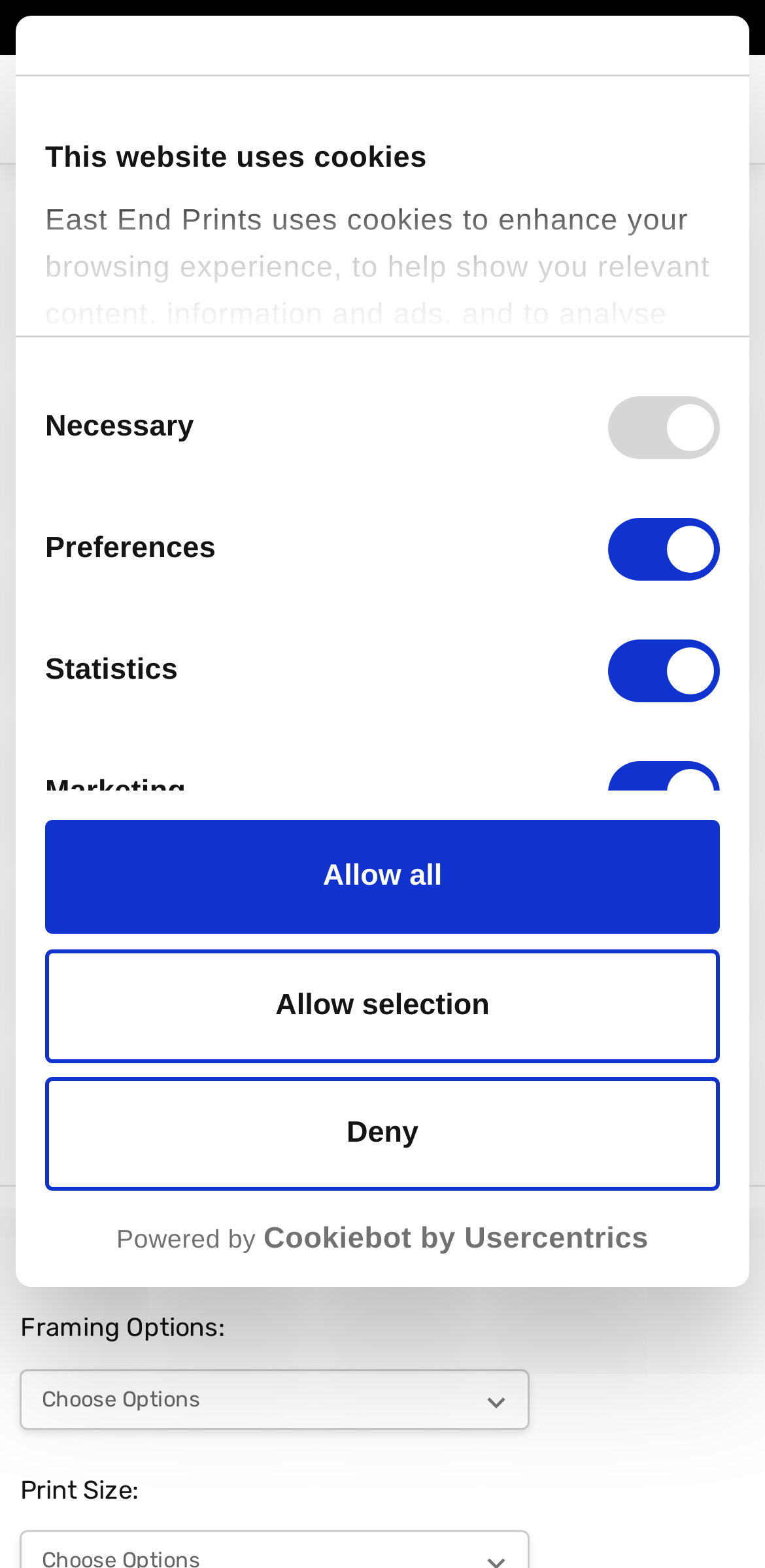What is the function of the 'Add to Basket' button?
Based on the image, respond with a single word or phrase.

To add the print to the shopping basket